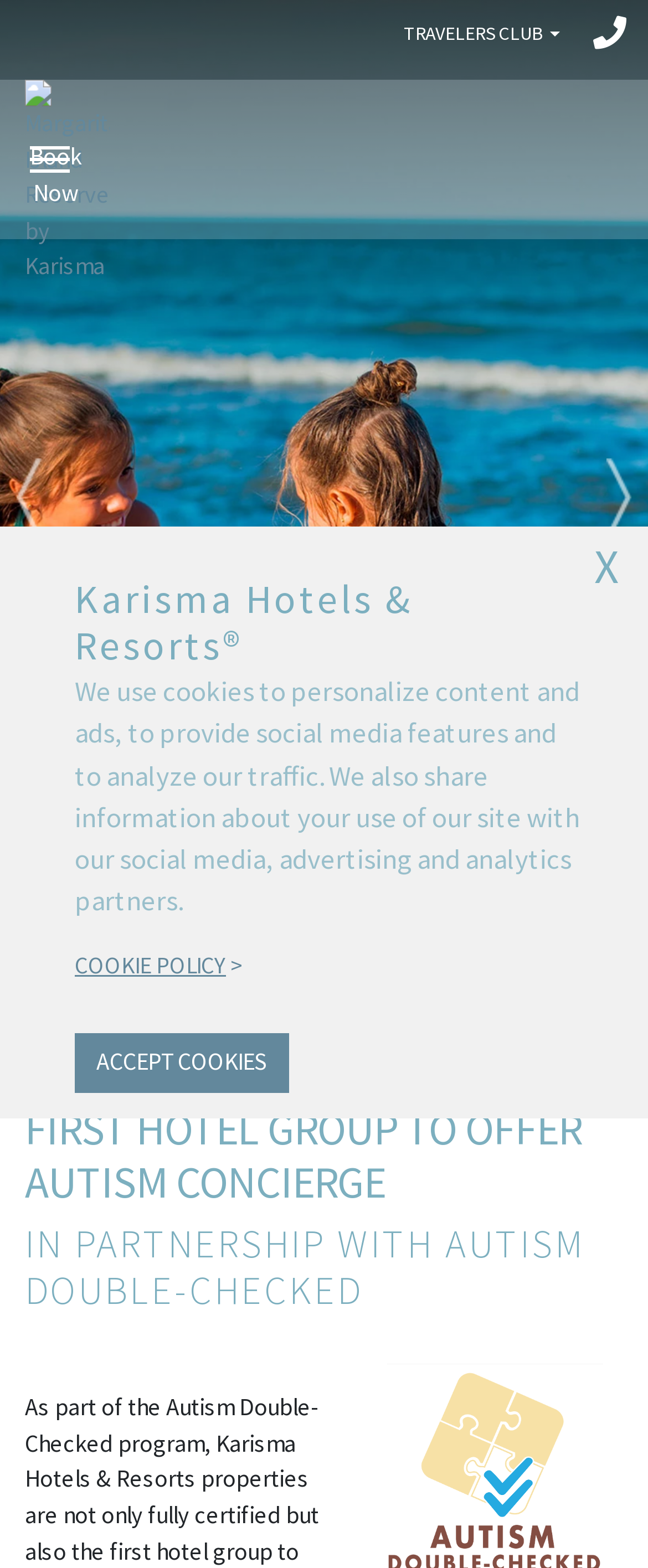Determine the bounding box coordinates of the element's region needed to click to follow the instruction: "Enter your name". Provide these coordinates as four float numbers between 0 and 1, formatted as [left, top, right, bottom].

None